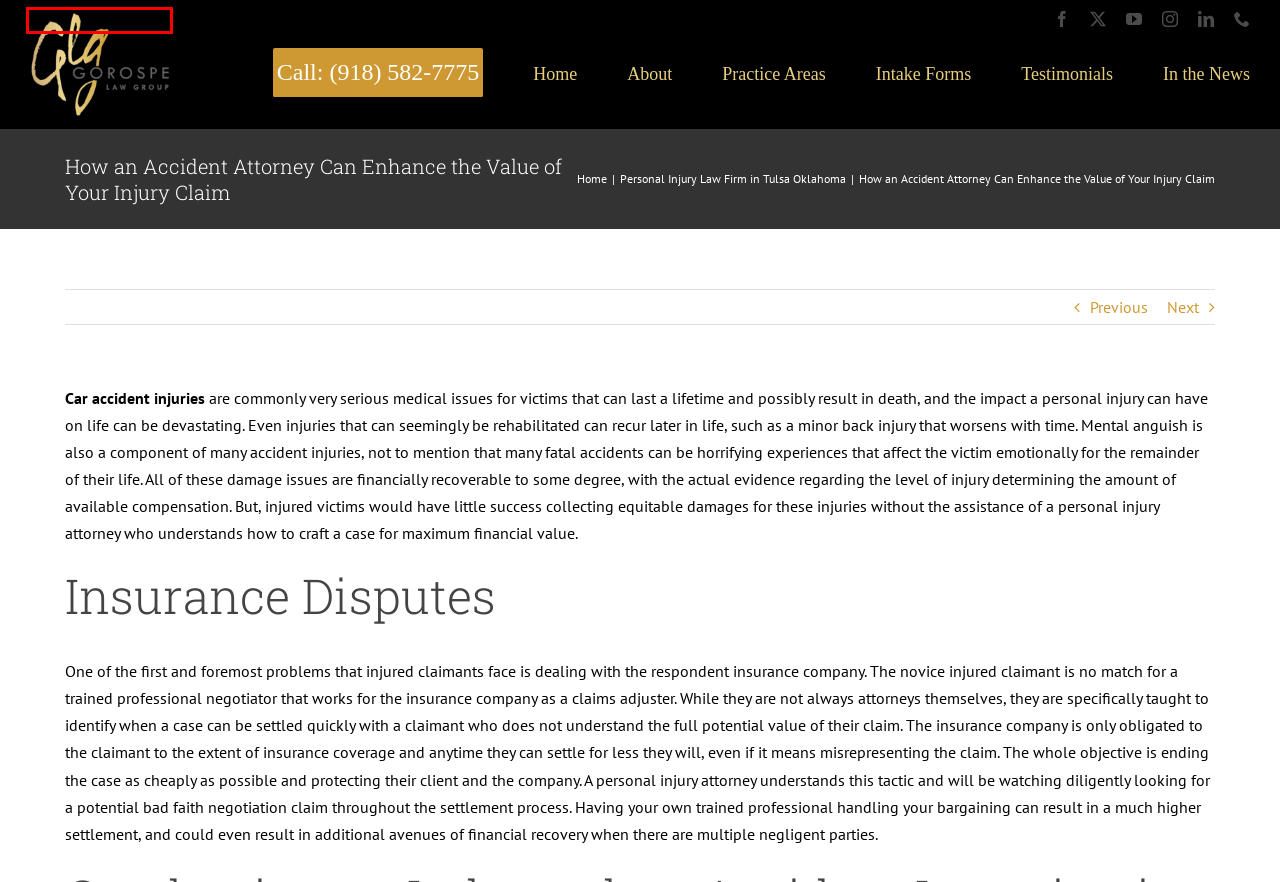You are given a screenshot of a webpage with a red rectangle bounding box around a UI element. Select the webpage description that best matches the new webpage after clicking the element in the bounding box. Here are the candidates:
A. Gorospe Law Group Personal Injury Law Firm Testimonials - Tulsa
B. Personal Injury Practice Areas - Gorospe Law Group in Tulsa, OK
C. Frequently Asked Questions - Gorospe Law Group
D. GLG | Car & Motorcycle Accident Personal Injury Lawyers in Tulsa
E. Tulsa Motorcycle Accident Attorney - Gorospe Law Group
F. Anthony Gorospe - Tulsa Injury Attorney - Gorospe Law Group
G. Personal Injury Attorneys and Car Accident Claims in Tulsa, Oklahoma
H. In the News - Gorospe Law Group

D